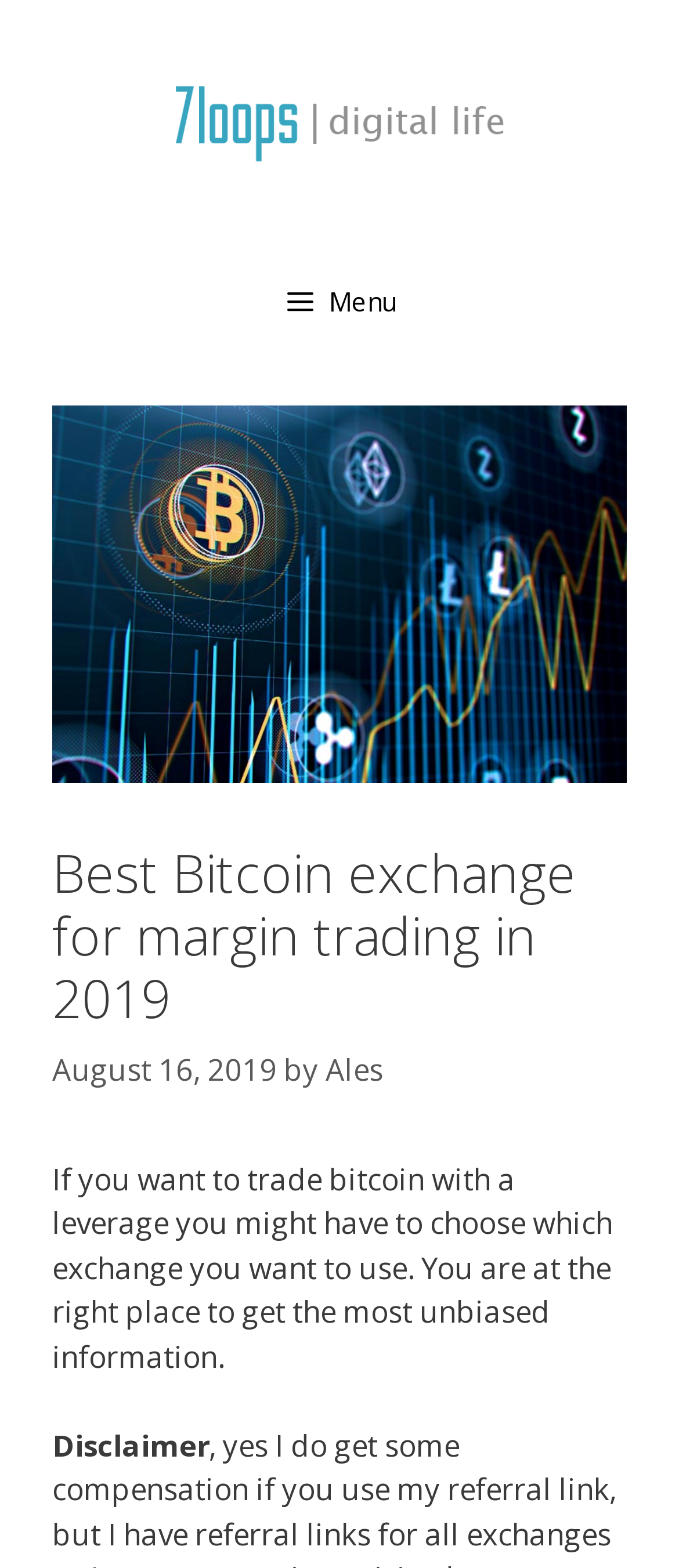Predict the bounding box coordinates of the UI element that matches this description: "title="7loops – tech blog"". The coordinates should be in the format [left, top, right, bottom] with each value between 0 and 1.

[0.256, 0.064, 0.744, 0.09]